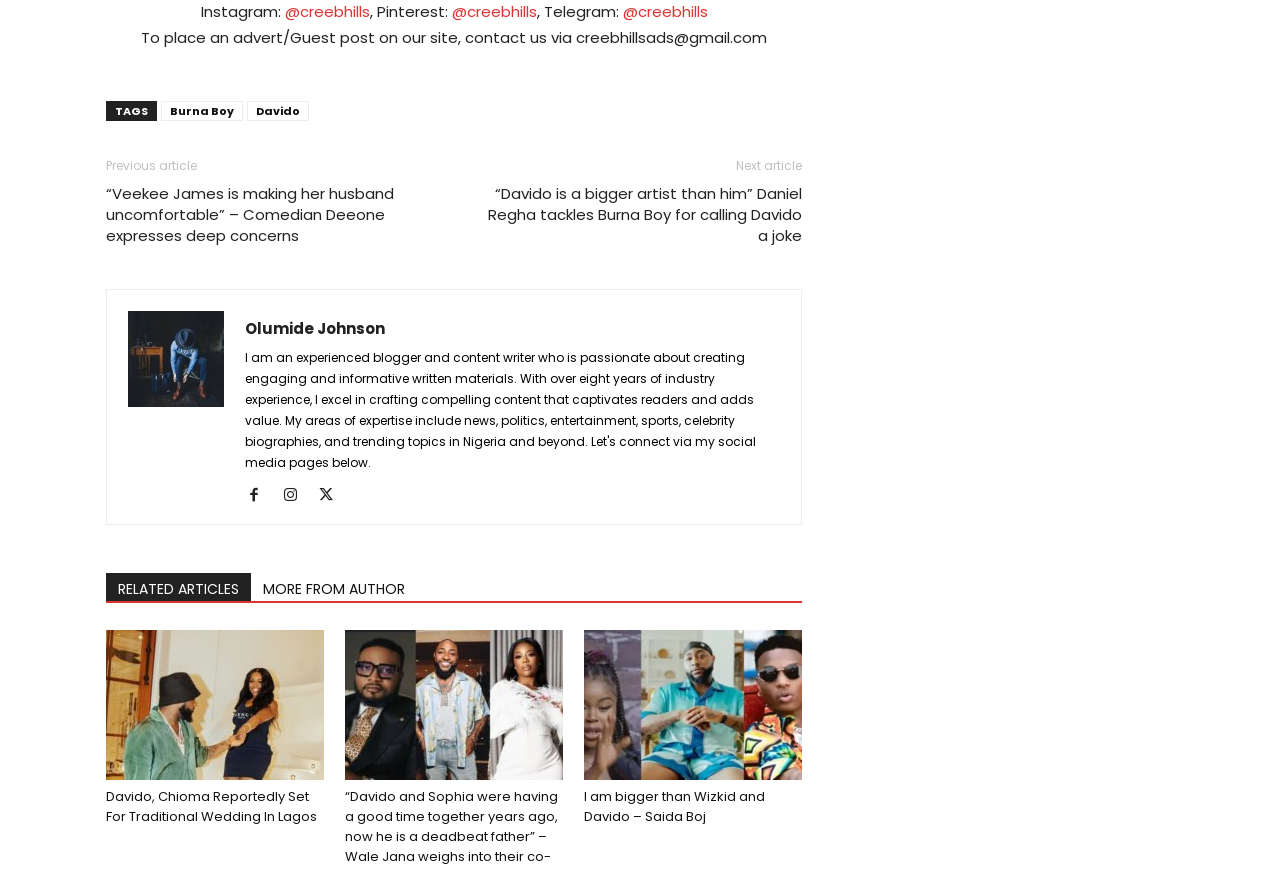Find the bounding box coordinates for the area that must be clicked to perform this action: "Read the article about Davido celebrating Chioma’s 29th birthday anniversary".

[0.083, 0.724, 0.253, 0.896]